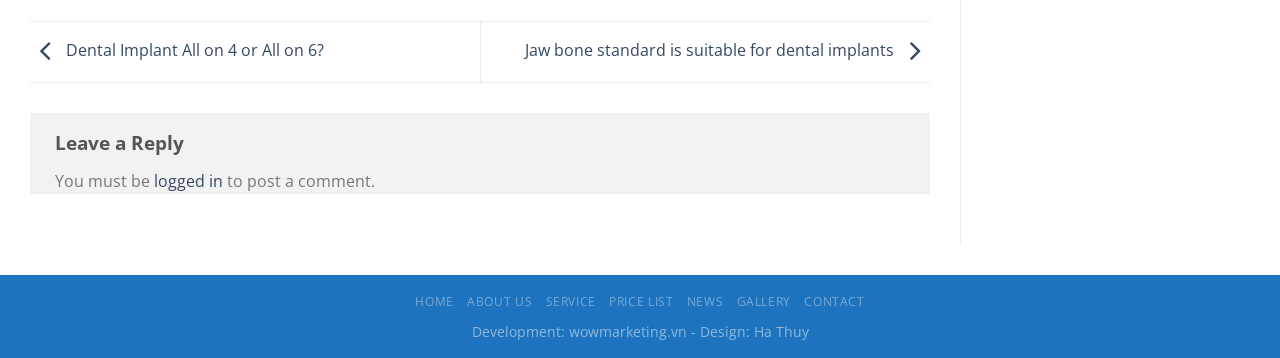Please determine the bounding box coordinates of the element's region to click in order to carry out the following instruction: "Click on CONTACT". The coordinates should be four float numbers between 0 and 1, i.e., [left, top, right, bottom].

[0.628, 0.818, 0.675, 0.866]